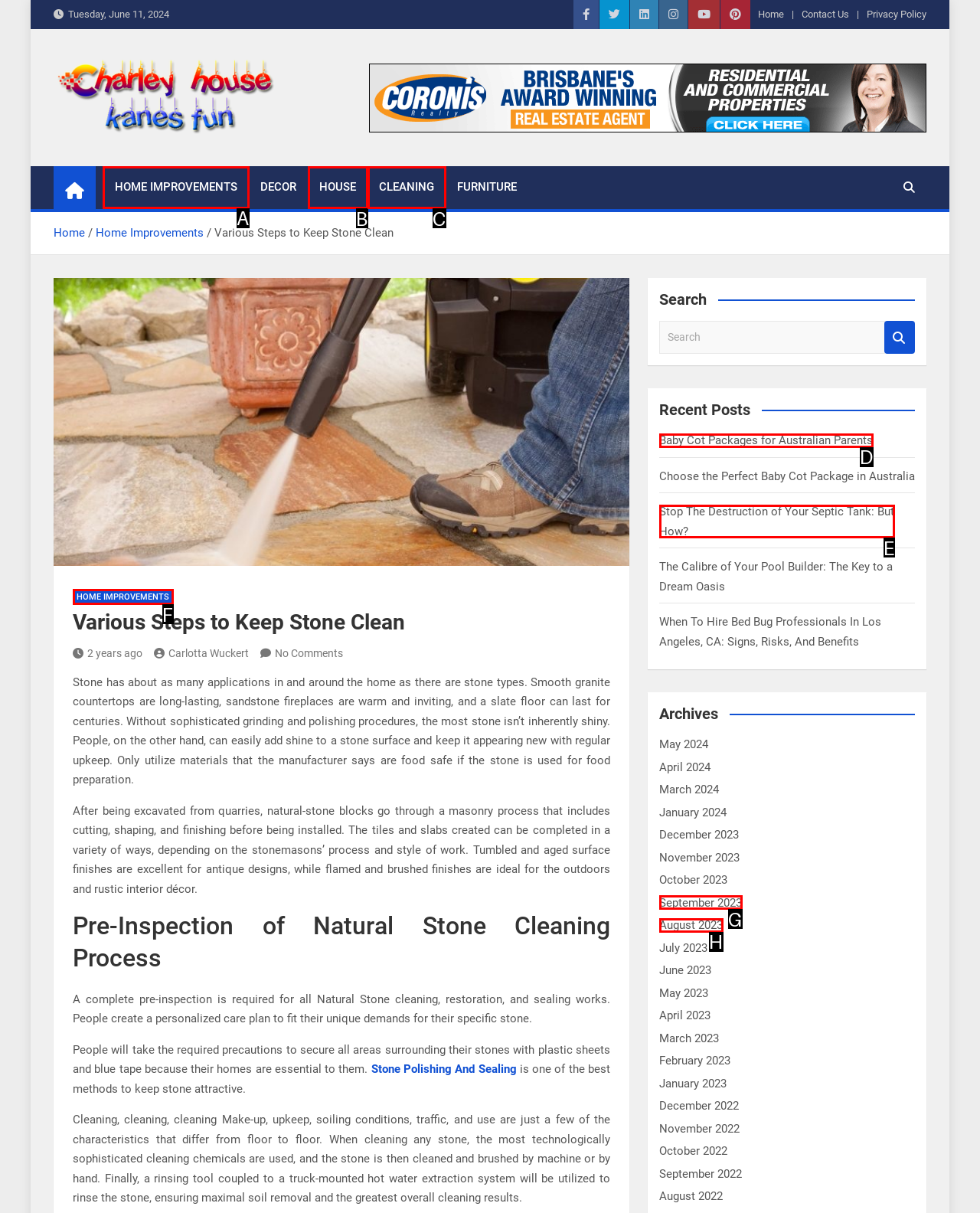Please indicate which HTML element to click in order to fulfill the following task: Click the 'HOME IMPROVEMENTS' link Respond with the letter of the chosen option.

A